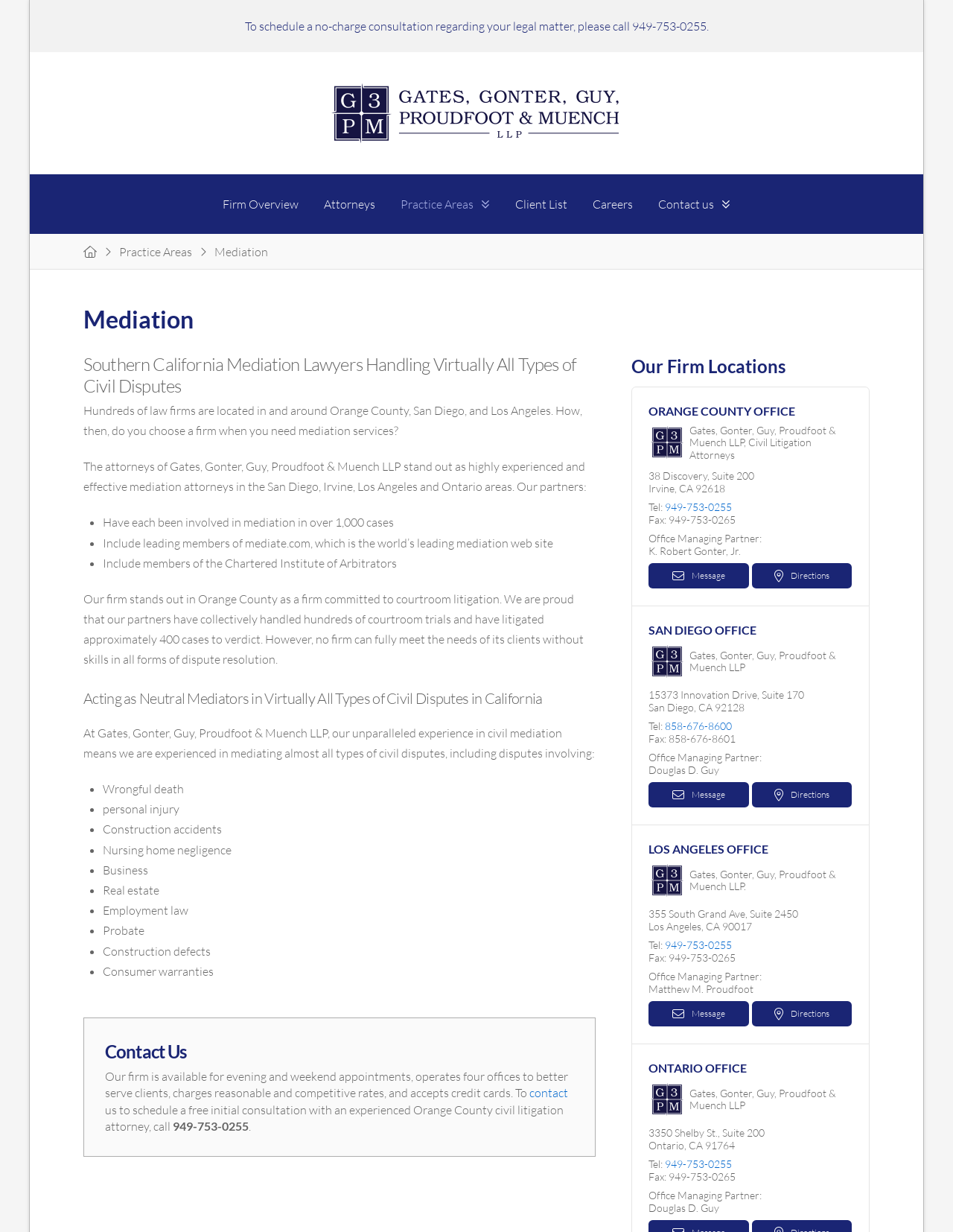Generate a thorough explanation of the webpage's elements.

The webpage is about Mediation services provided by G3PM Law. At the top, there is a call-to-action to schedule a no-charge consultation regarding a legal matter, along with a phone number. Below this, there is an image, likely the law firm's logo.

The main navigation menu is located below the image, with links to "Firm Overview", "Attorneys", "Practice Areas", "Client List", "Careers", and "Contact us". 

On the left side, there is a breadcrumb navigation menu, showing the current page "Mediation" as a subcategory of "Practice Areas", which is under the main category "Home".

The main content of the page is divided into several sections. The first section has a heading "Mediation" and describes the law firm's experience in handling various types of civil disputes. This section includes a list of areas of expertise, such as wrongful death, personal injury, construction accidents, and more.

The next section has a heading "Acting as Neutral Mediators in Virtually All Types of Civil Disputes in California" and further explains the law firm's experience in mediating civil disputes.

The page also includes a section with a heading "Contact Us", which provides information about the law firm's availability for evening and weekend appointments, office locations, and contact details.

Finally, there are two sections dedicated to the law firm's office locations, one for the Orange County office and one for the San Diego office, each providing the office address, phone number, fax number, and a link to send a message or get directions.